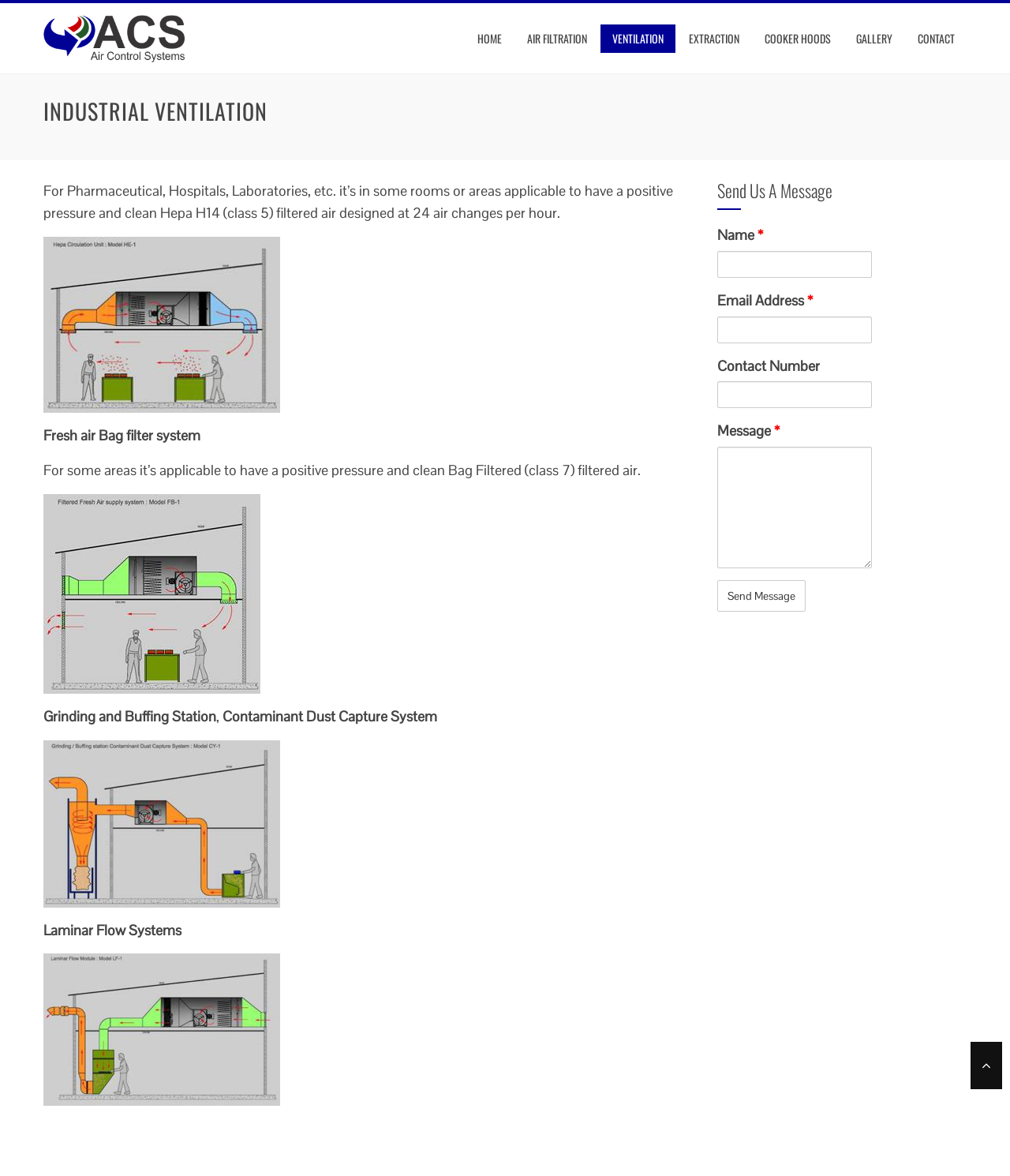Please determine the bounding box coordinates of the section I need to click to accomplish this instruction: "Click on the HOME link".

[0.461, 0.021, 0.509, 0.045]